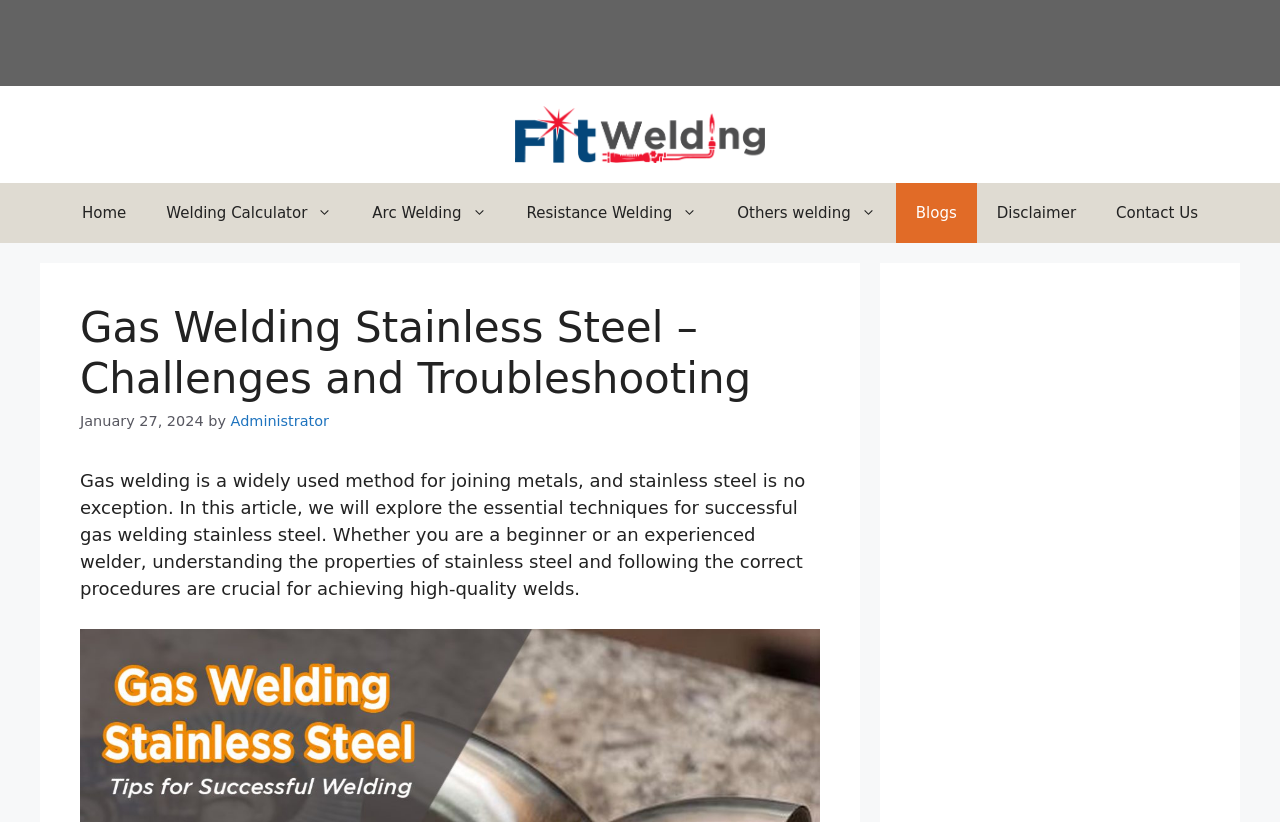What is the name of the website?
Using the visual information, reply with a single word or short phrase.

Fit Welding